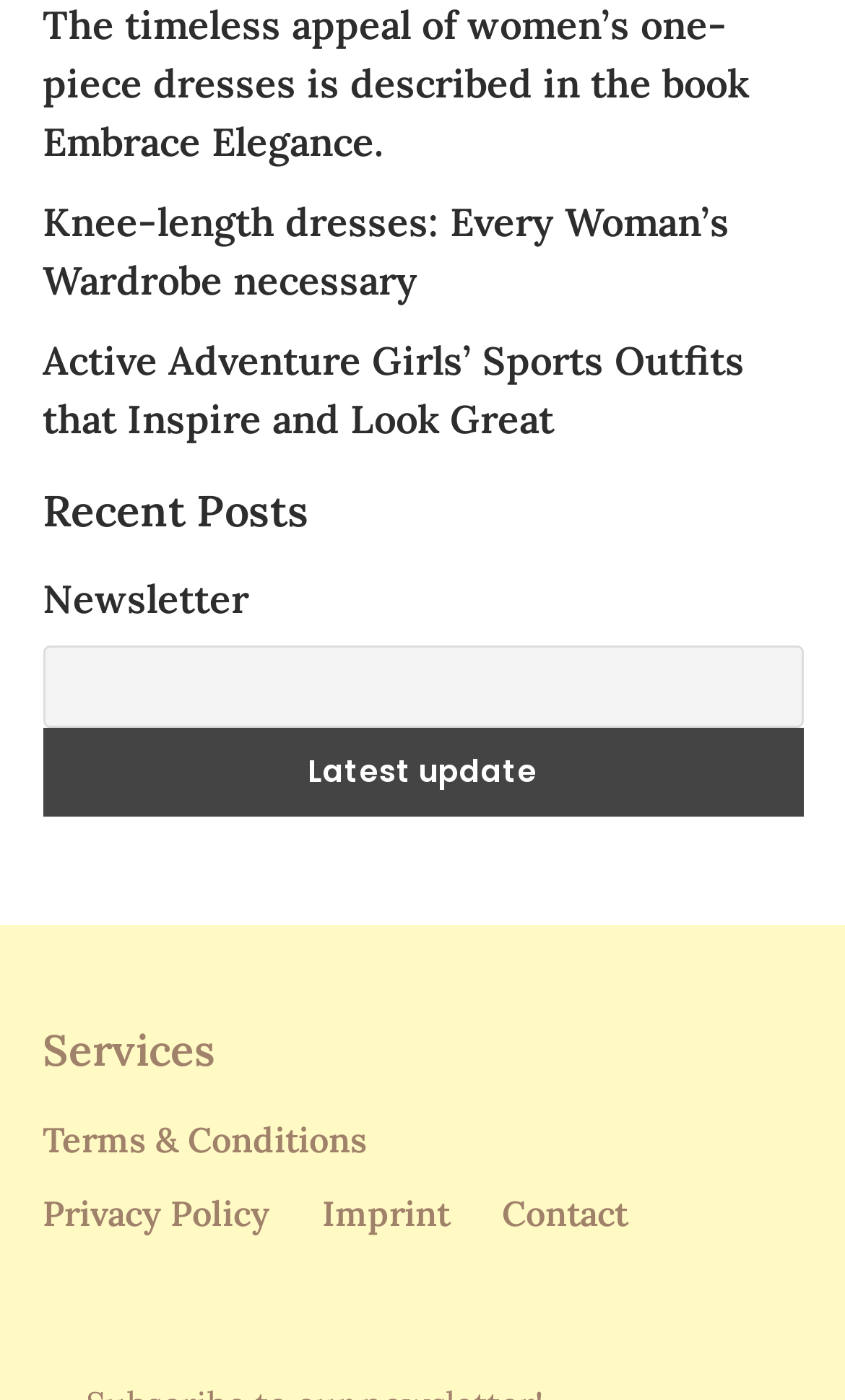Use a single word or phrase to answer the question: What is the category of the figure?

Unknown